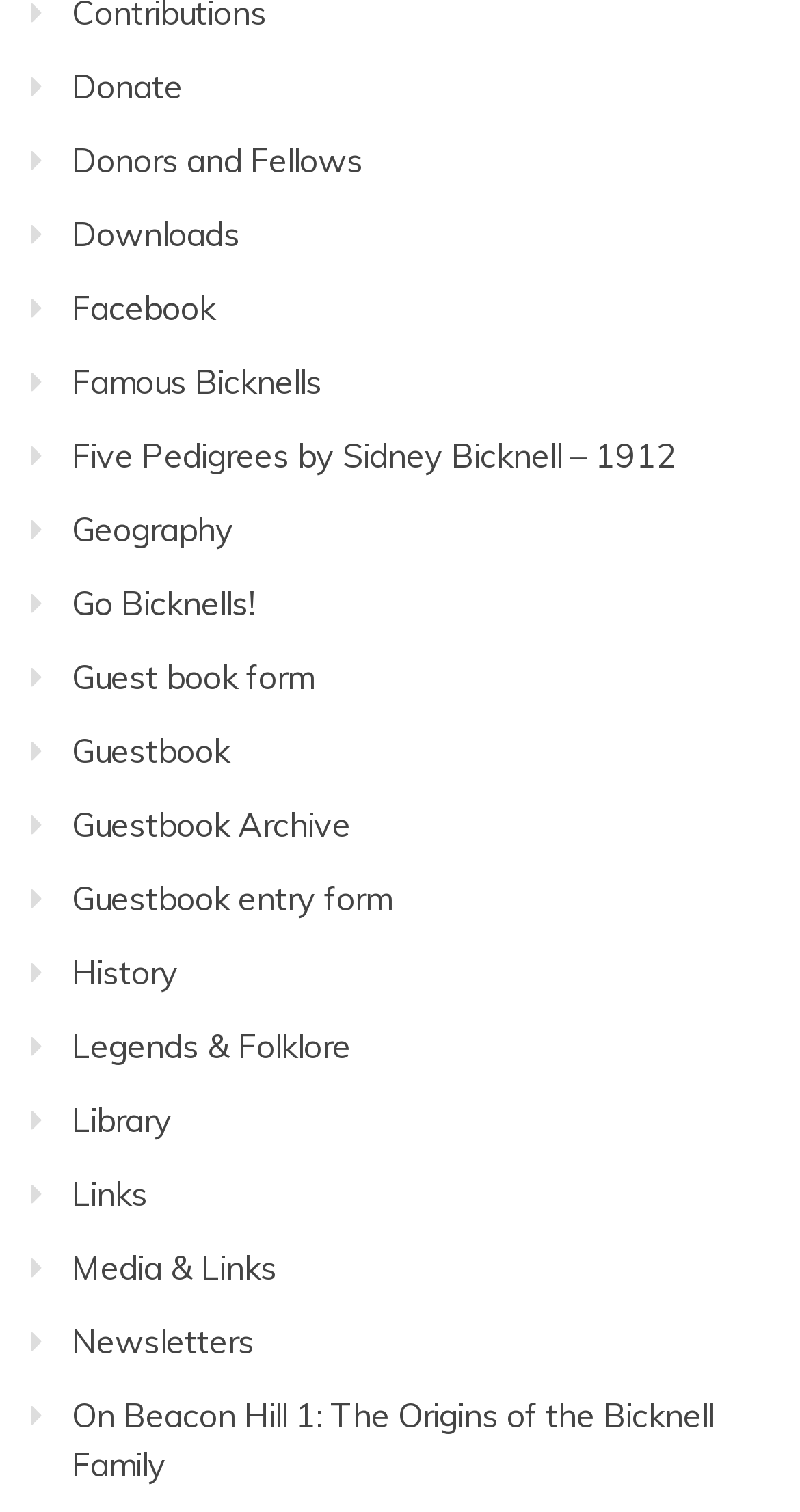Please answer the following question using a single word or phrase: 
Are there any links related to news on the webpage?

Yes